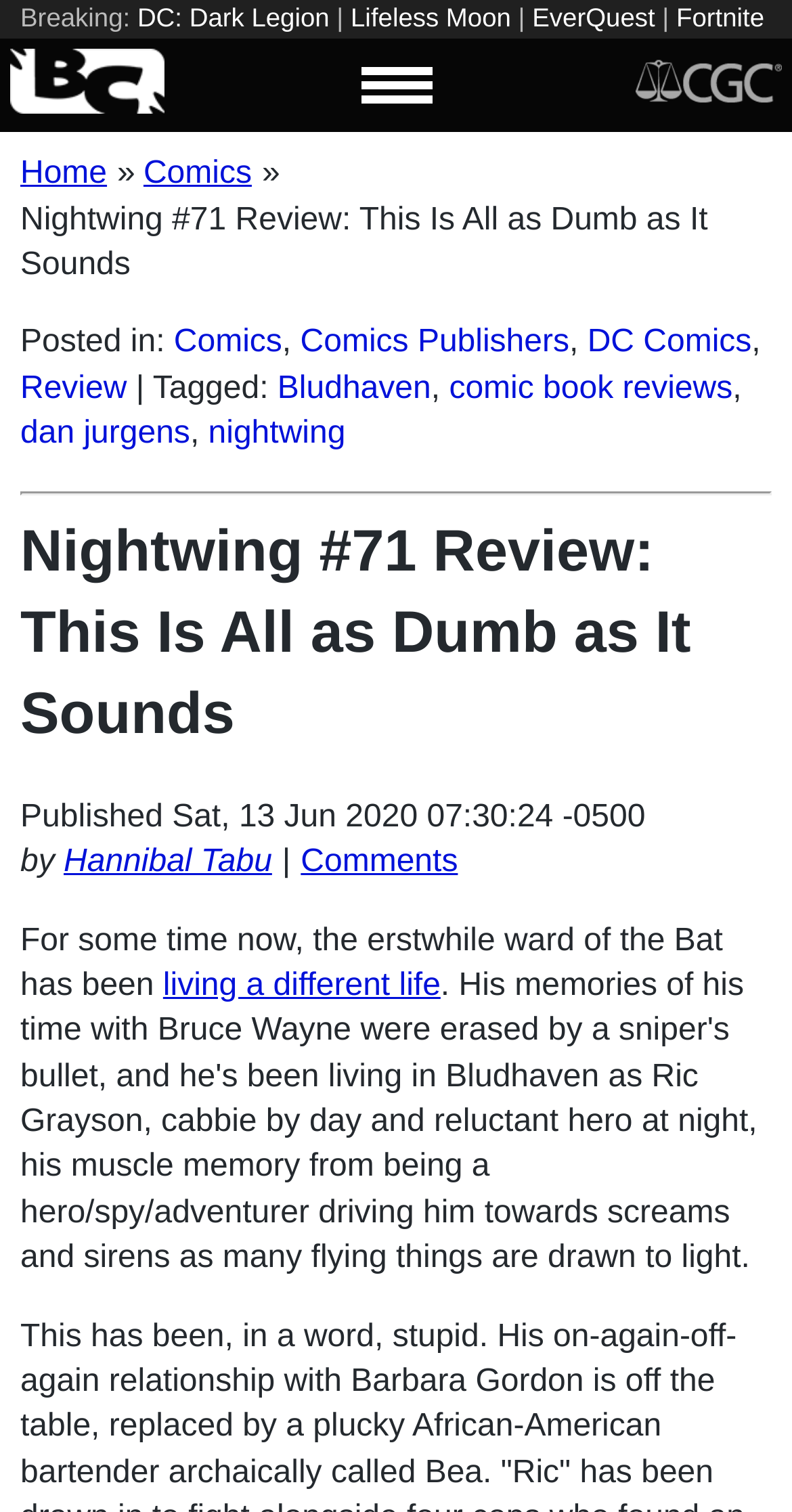Locate the bounding box coordinates of the element I should click to achieve the following instruction: "Click on the 'DC: Dark Legion' link".

[0.173, 0.001, 0.416, 0.021]